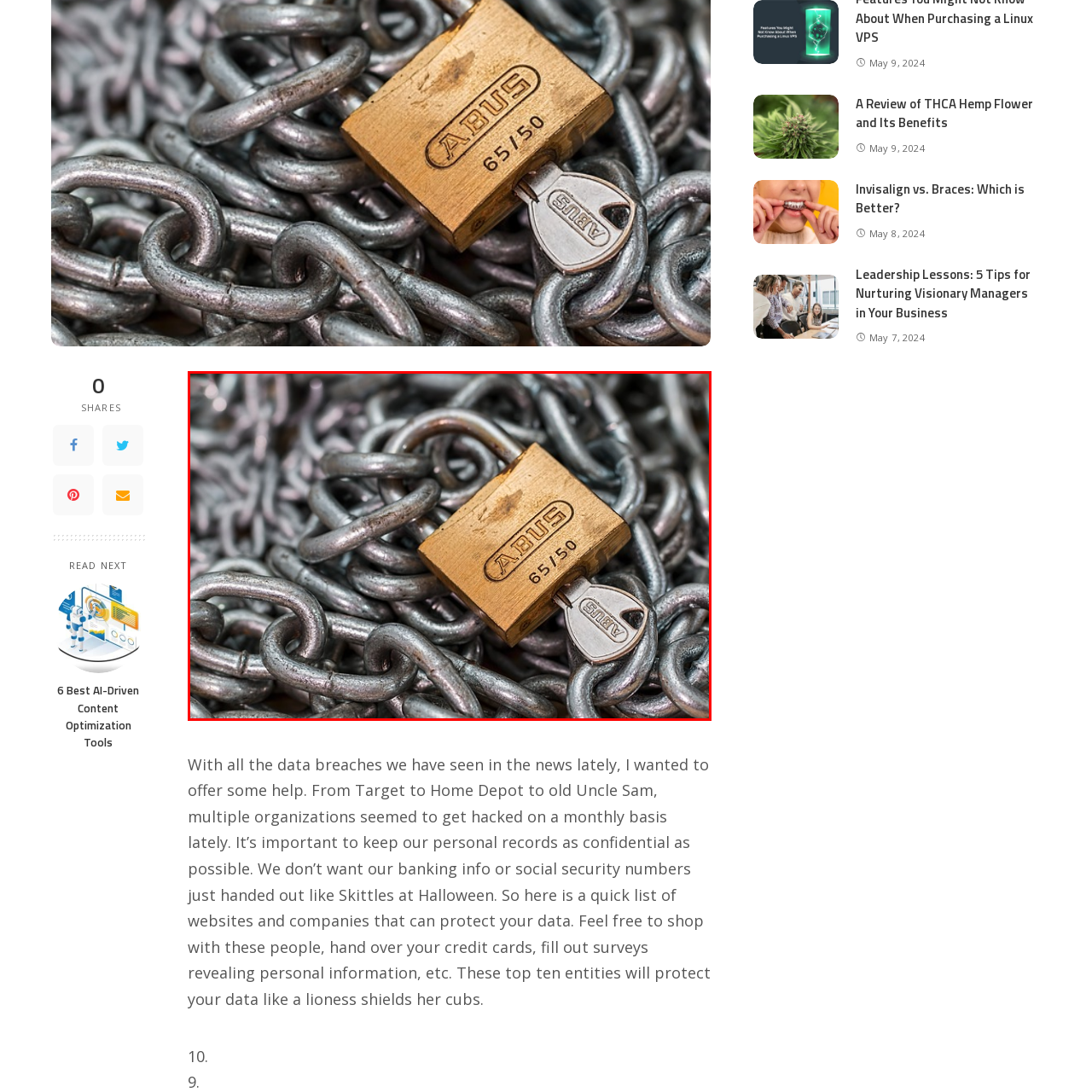Elaborate on the image enclosed by the red box with a detailed description.

The image features a close-up of a sturdy golden padlock prominently displayed among a tangle of silver chains. The padlock, marked with the brand name "ABUS" and the model number "65/50," signifies security and protection. Its gleaming surface contrasts with the dull metallic links of the chains that envelop it, emphasizing the theme of safeguarding personal data in an increasingly digital world. This visual representation underscores the importance of security measures, particularly in light of recent data breaches, as highlighted in the accompanying article which offers insights on trusted services for protecting personal information.